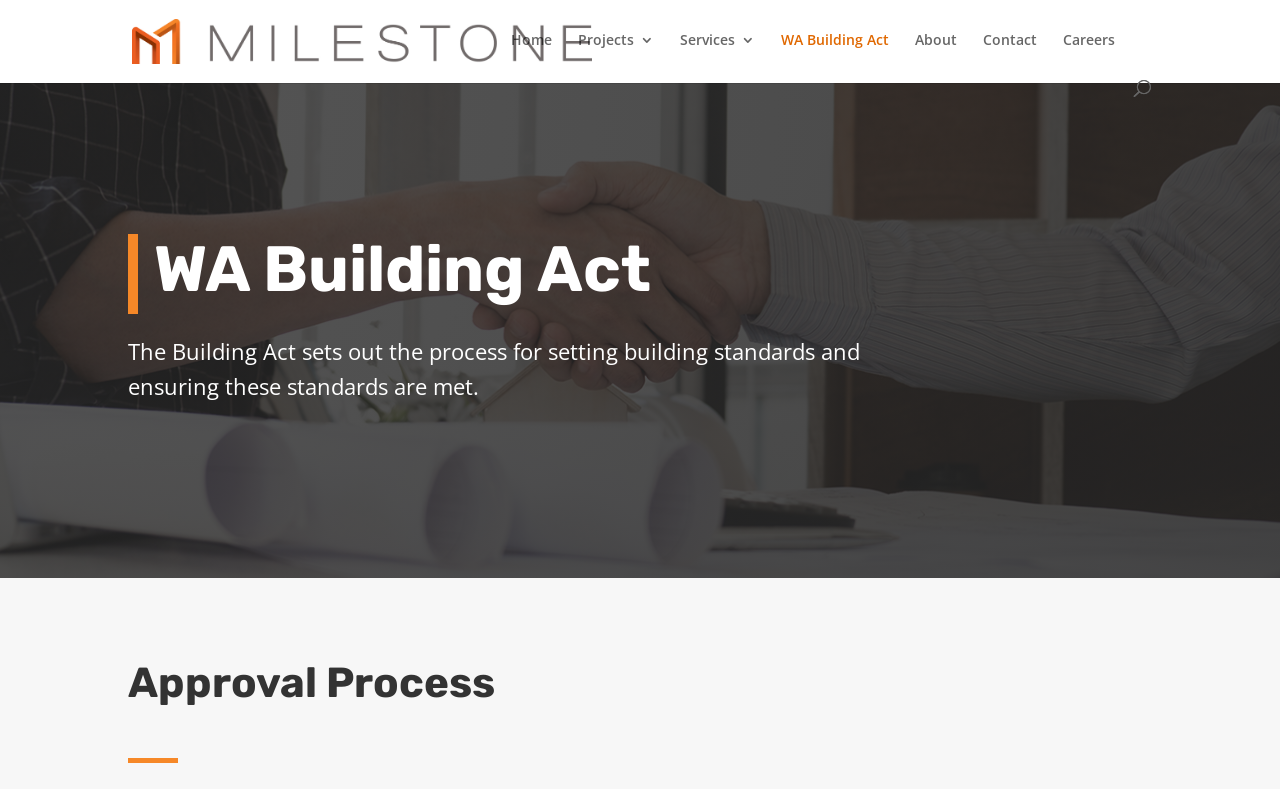Determine the bounding box coordinates of the clickable region to execute the instruction: "go to Home page". The coordinates should be four float numbers between 0 and 1, denoted as [left, top, right, bottom].

[0.399, 0.042, 0.431, 0.101]